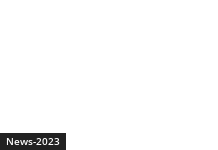Please answer the following question using a single word or phrase: 
What is the purpose of the 'News-2023' label?

To orient readers